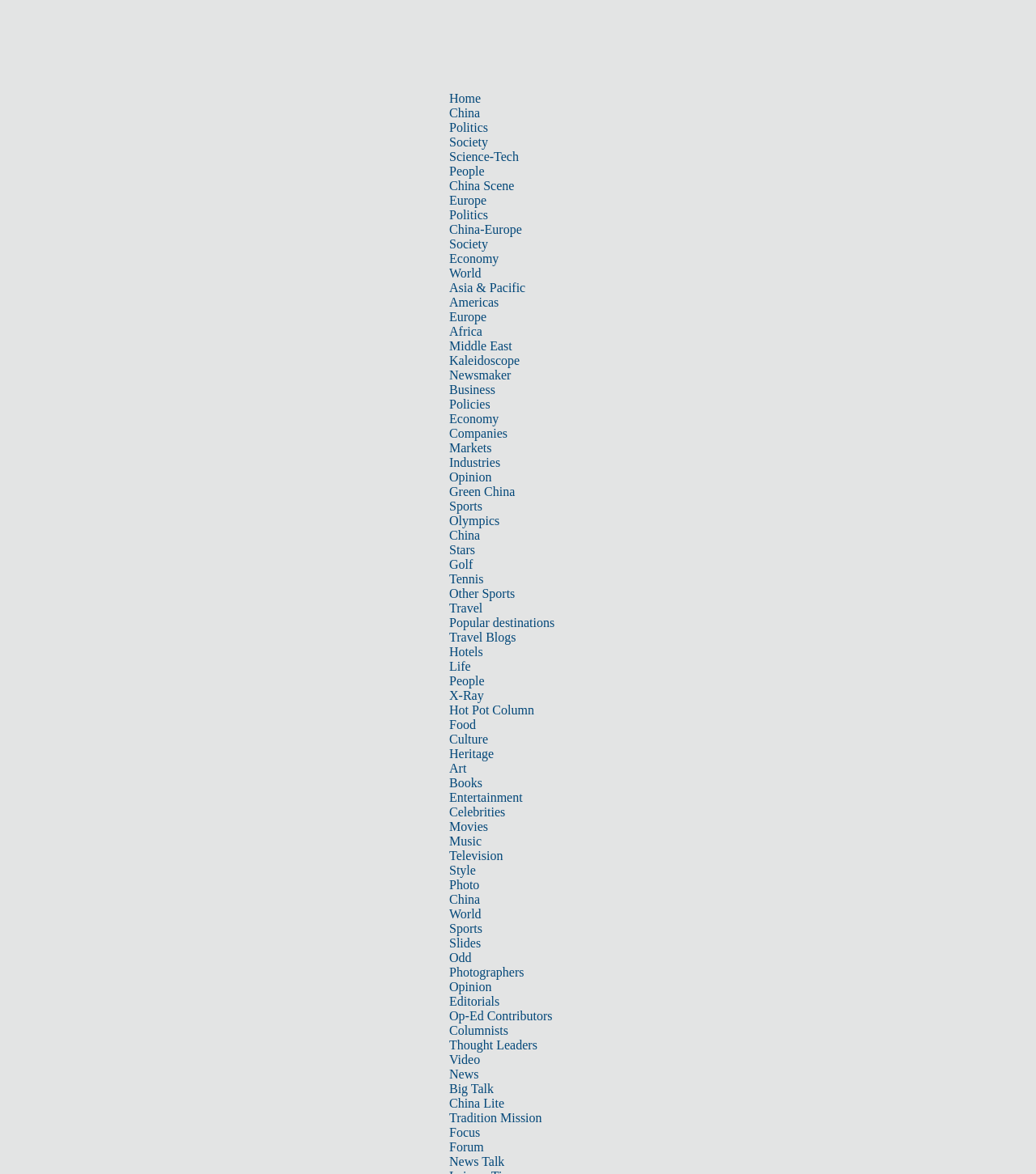Bounding box coordinates must be specified in the format (top-left x, top-left y, bottom-right x, bottom-right y). All values should be floating point numbers between 0 and 1. What are the bounding box coordinates of the UI element described as: Politics

[0.434, 0.177, 0.471, 0.189]